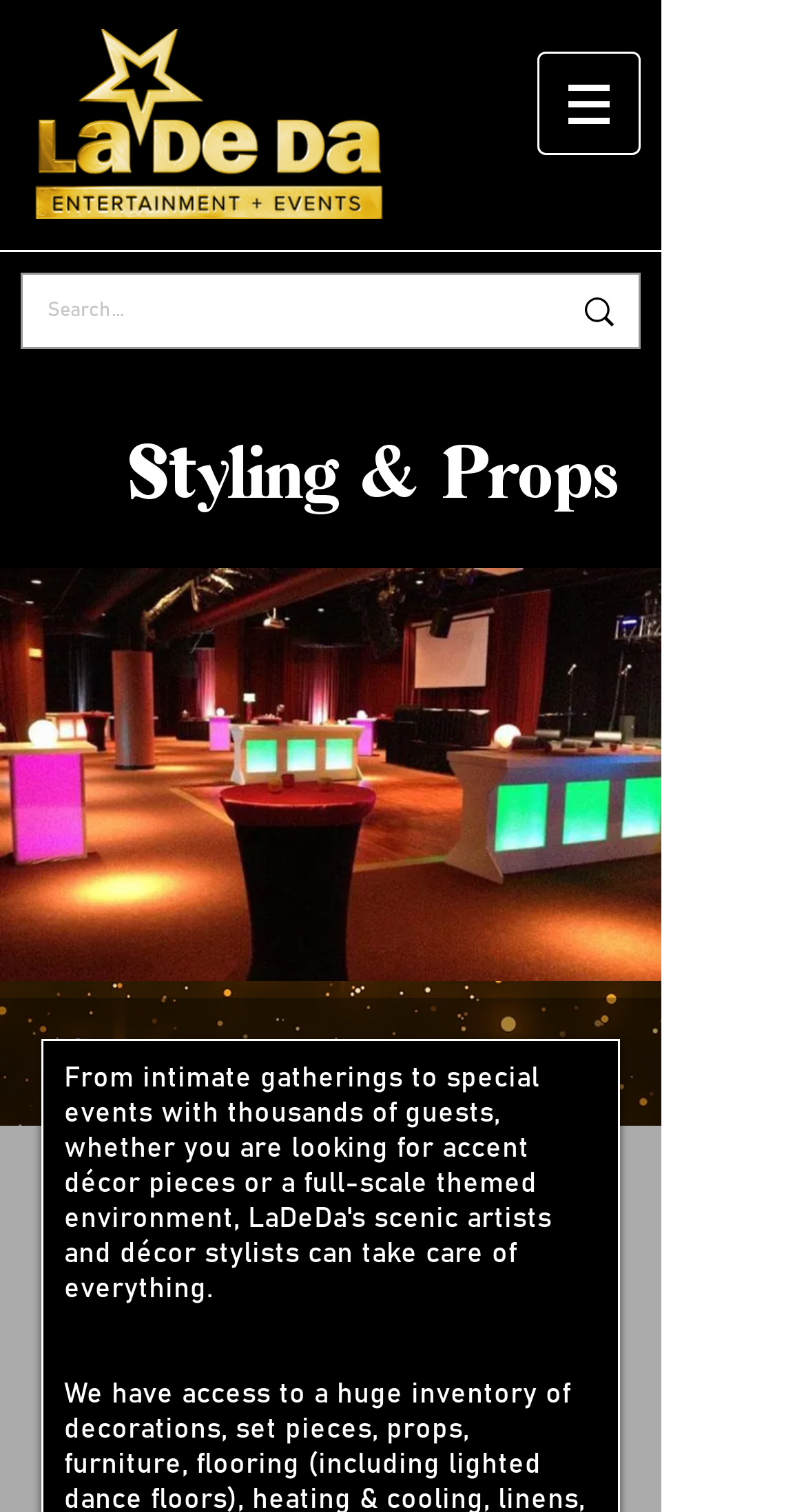What is the text of the heading element?
Based on the image, provide a one-word or brief-phrase response.

Styling & Props